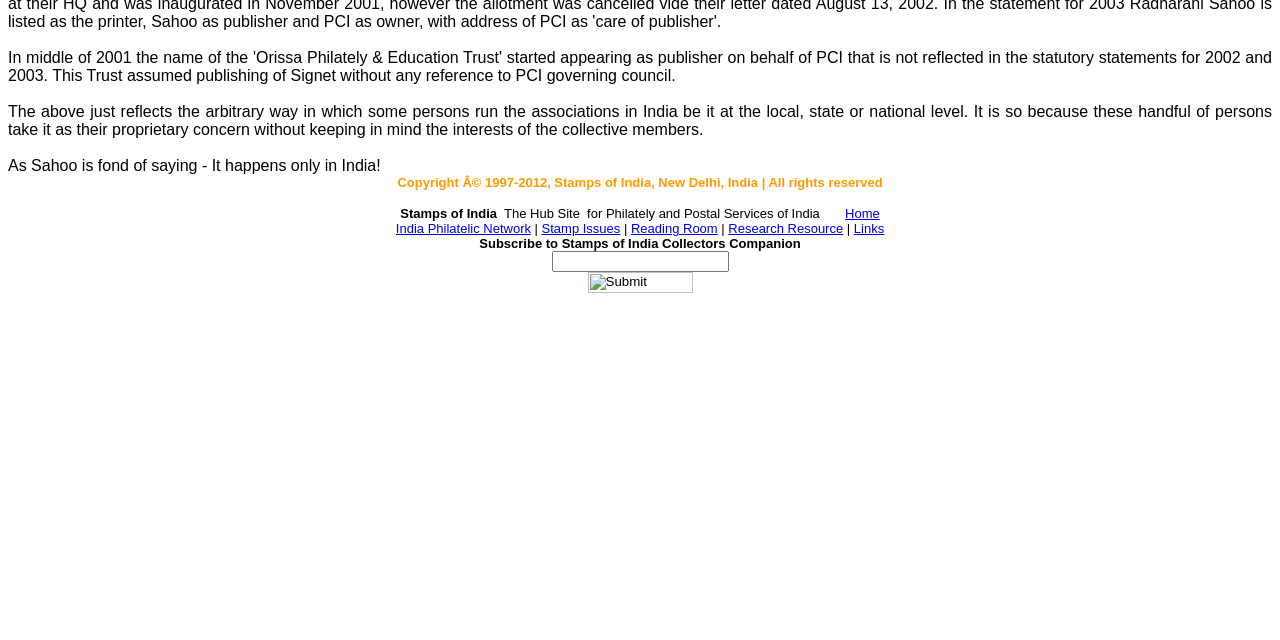Using the provided element description: "Research Resource", identify the bounding box coordinates. The coordinates should be four floats between 0 and 1 in the order [left, top, right, bottom].

[0.569, 0.345, 0.659, 0.369]